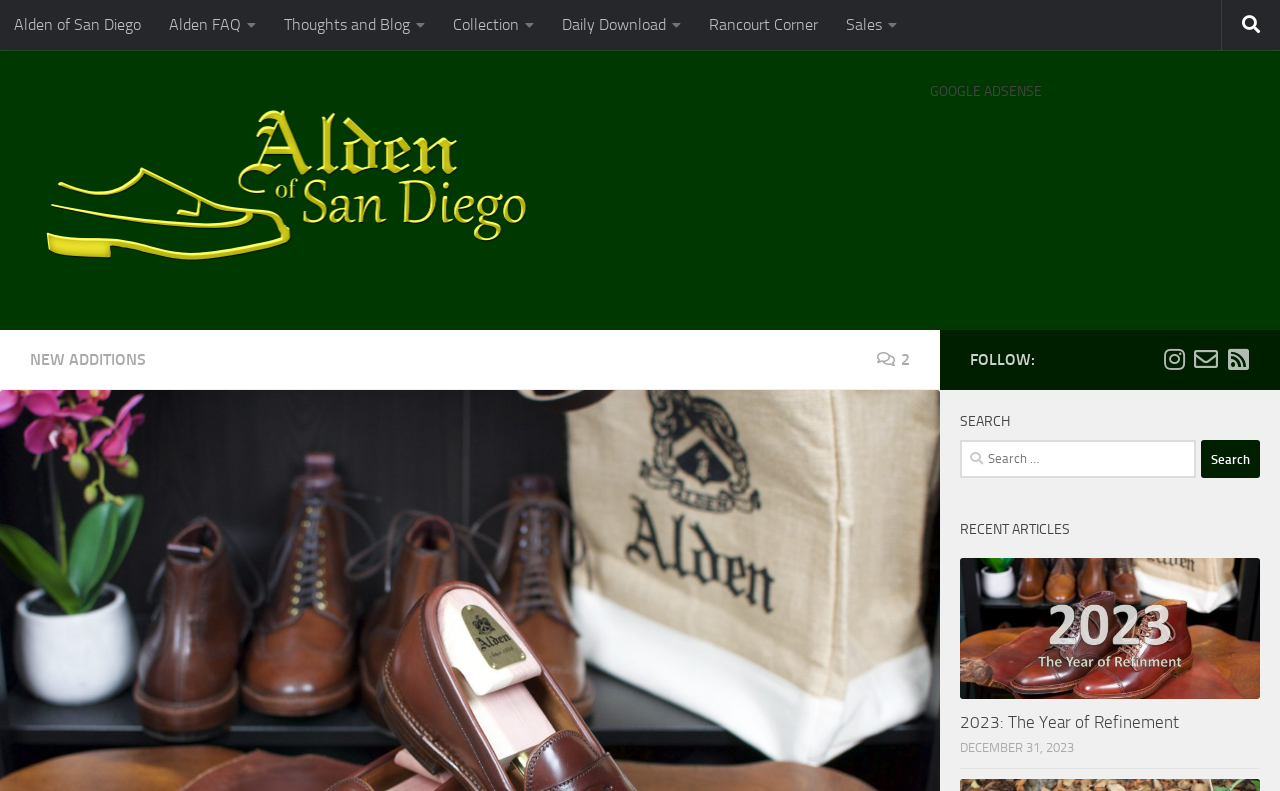Convey a detailed summary of the webpage, mentioning all key elements.

The webpage is about Alden of San Diego, a company that appears to be related to fashion or clothing. At the top left corner, there is a link to skip to the content. Next to it, there are several links to different sections of the website, including the homepage, FAQ, blog, collection, daily download, Rancourt Corner, and sales. These links are aligned horizontally and take up the top portion of the page.

On the top right corner, there is a button with a search icon. Below the top navigation links, there is a large link to Alden of San Diego, accompanied by an image of the company's logo.

On the right side of the page, there is a section dedicated to advertisements, marked by a heading "GOOGLE ADSENSE". This section contains an iframe with an advertisement.

Below the advertisement section, there are links to new additions, a pagination link, and a section to follow the company on social media platforms such as Instagram, E-mail, and StyleForum.

The page also has a search function, located below the social media links, which allows users to search for specific content on the website. The search function is accompanied by a heading "SEARCH" and a search box with a search icon.

Further down the page, there is a section dedicated to recent articles, marked by a heading "RECENT ARTICLES". This section contains links to individual articles, including one titled "2023: The Year of Refinement", along with the date of publication.